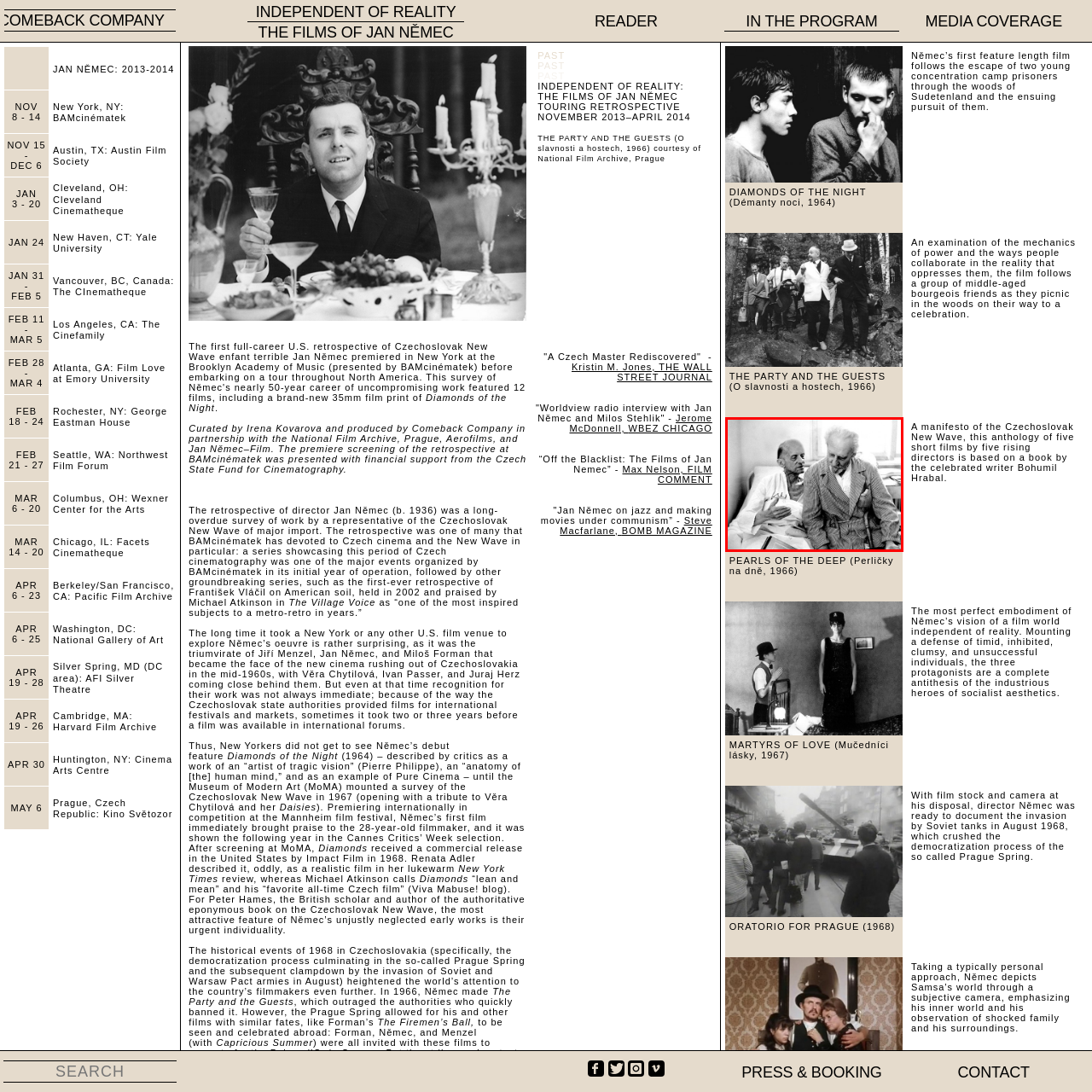Examine the image indicated by the red box and respond with a single word or phrase to the following question:
What is the theme of the interaction between the two men?

Friendship and connection